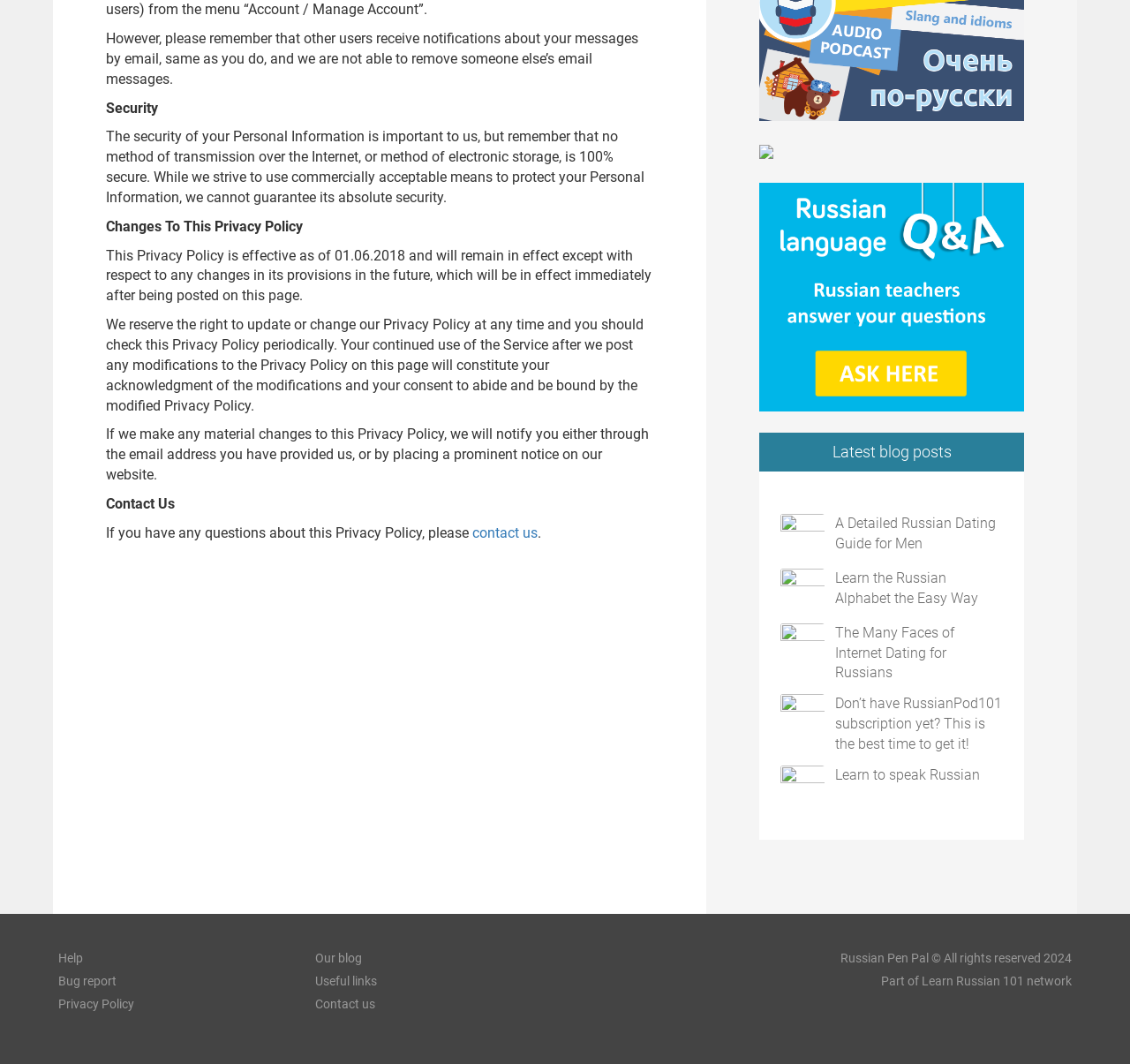How does the website protect user information?
Refer to the image and respond with a one-word or short-phrase answer.

Commercially acceptable means